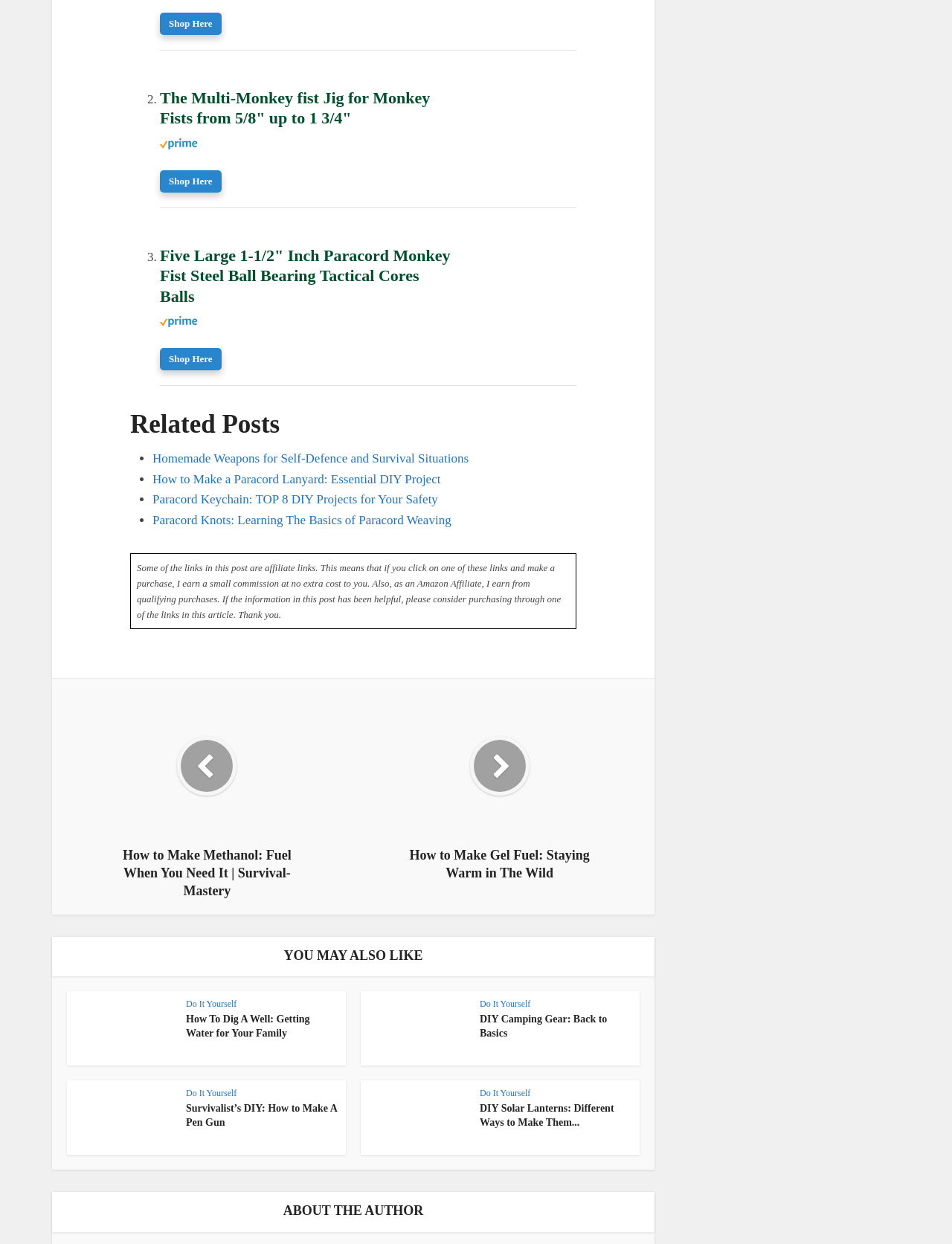What is the topic of the 'Related Posts' section?
Please utilize the information in the image to give a detailed response to the question.

I determined the topic by looking at the links under the 'Related Posts' heading, which include 'Homemade Weapons for Self-Defence and Survival Situations', 'How to Make a Paracord Lanyard: Essential DIY Project', and others. These links suggest that the topic of the 'Related Posts' section is self-defence and survival.